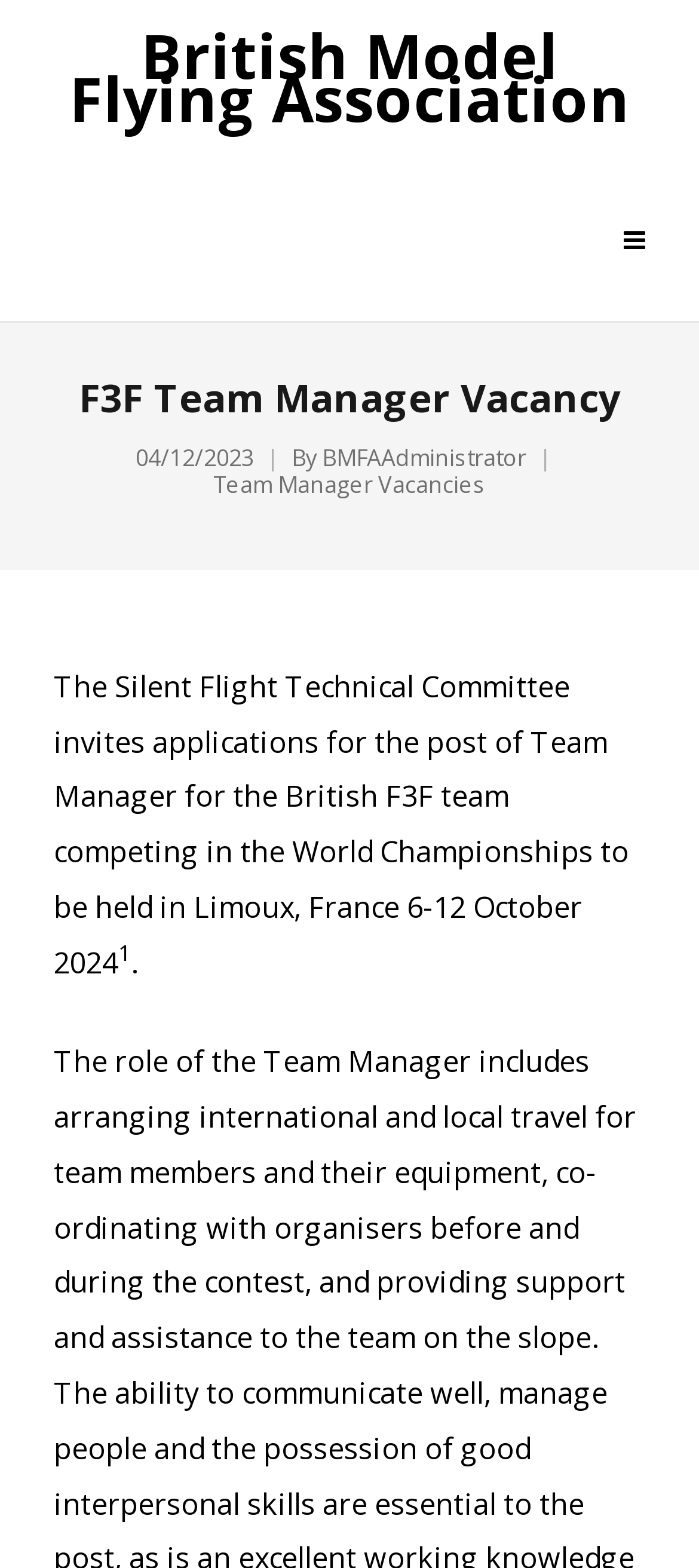Mark the bounding box of the element that matches the following description: "Face Lift".

None